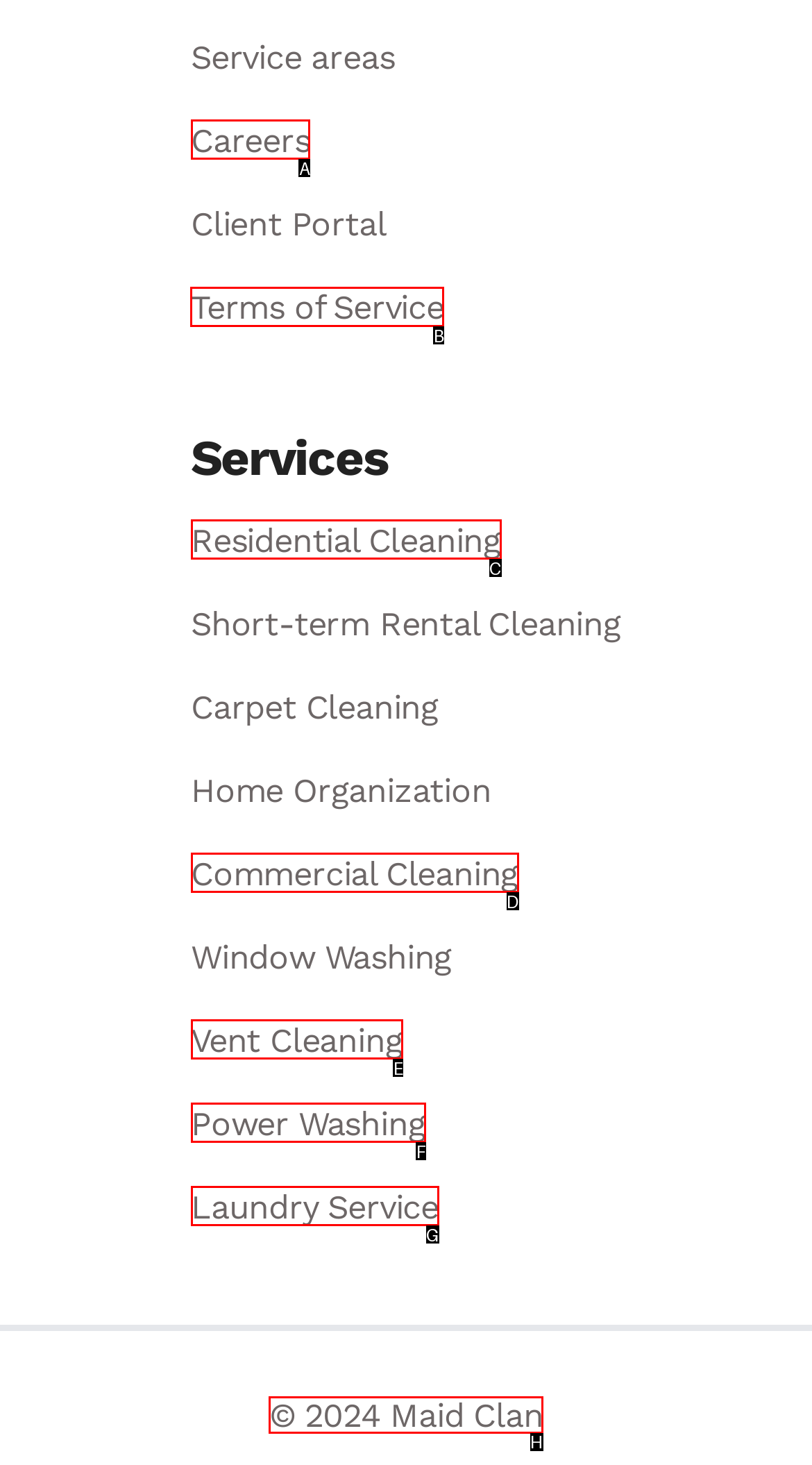Determine which UI element I need to click to achieve the following task: Check terms of service Provide your answer as the letter of the selected option.

B